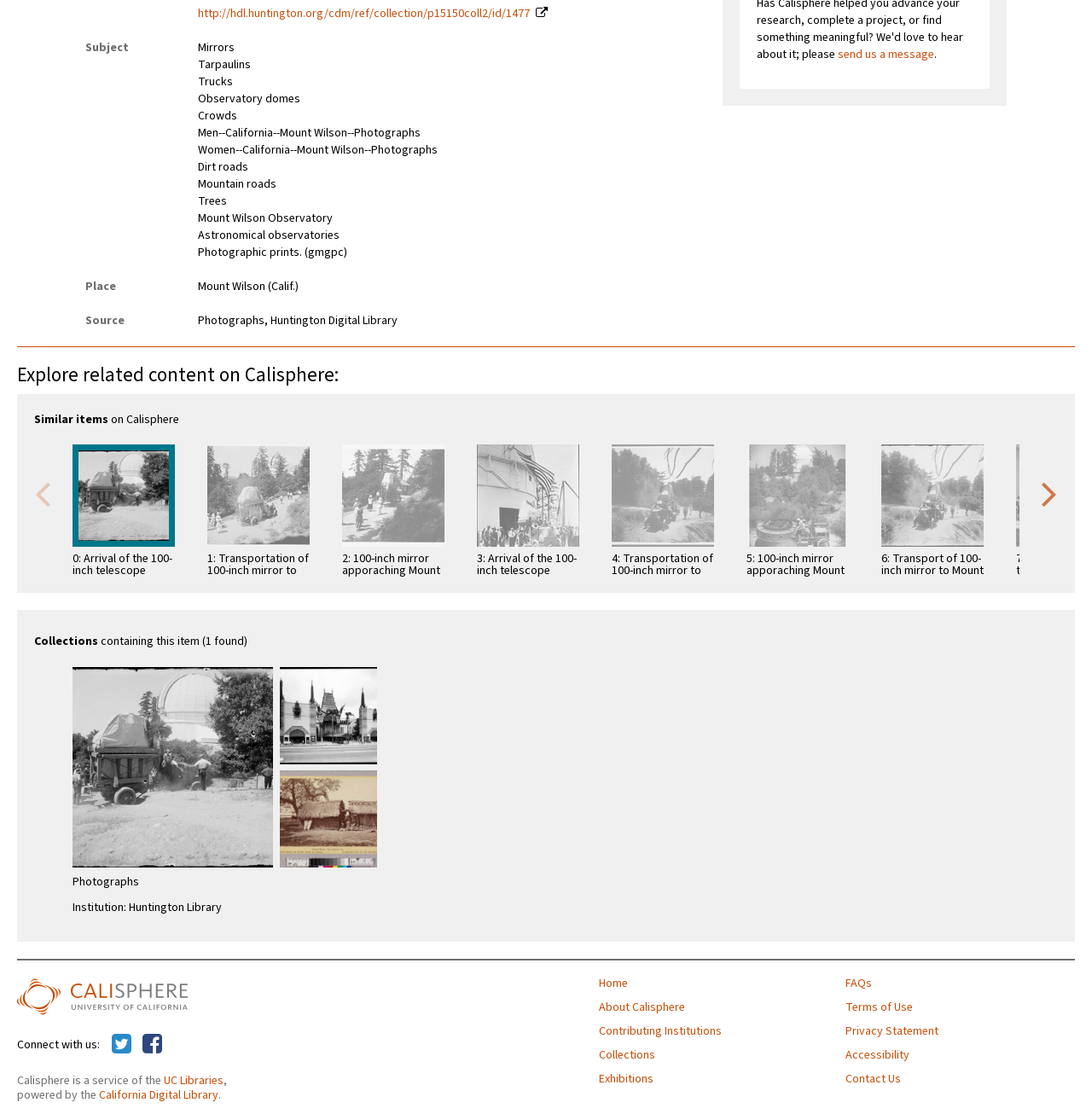Find and specify the bounding box coordinates that correspond to the clickable region for the instruction: "explore the 'Photographs Institution: Huntington Library' collection".

[0.066, 0.58, 0.361, 0.826]